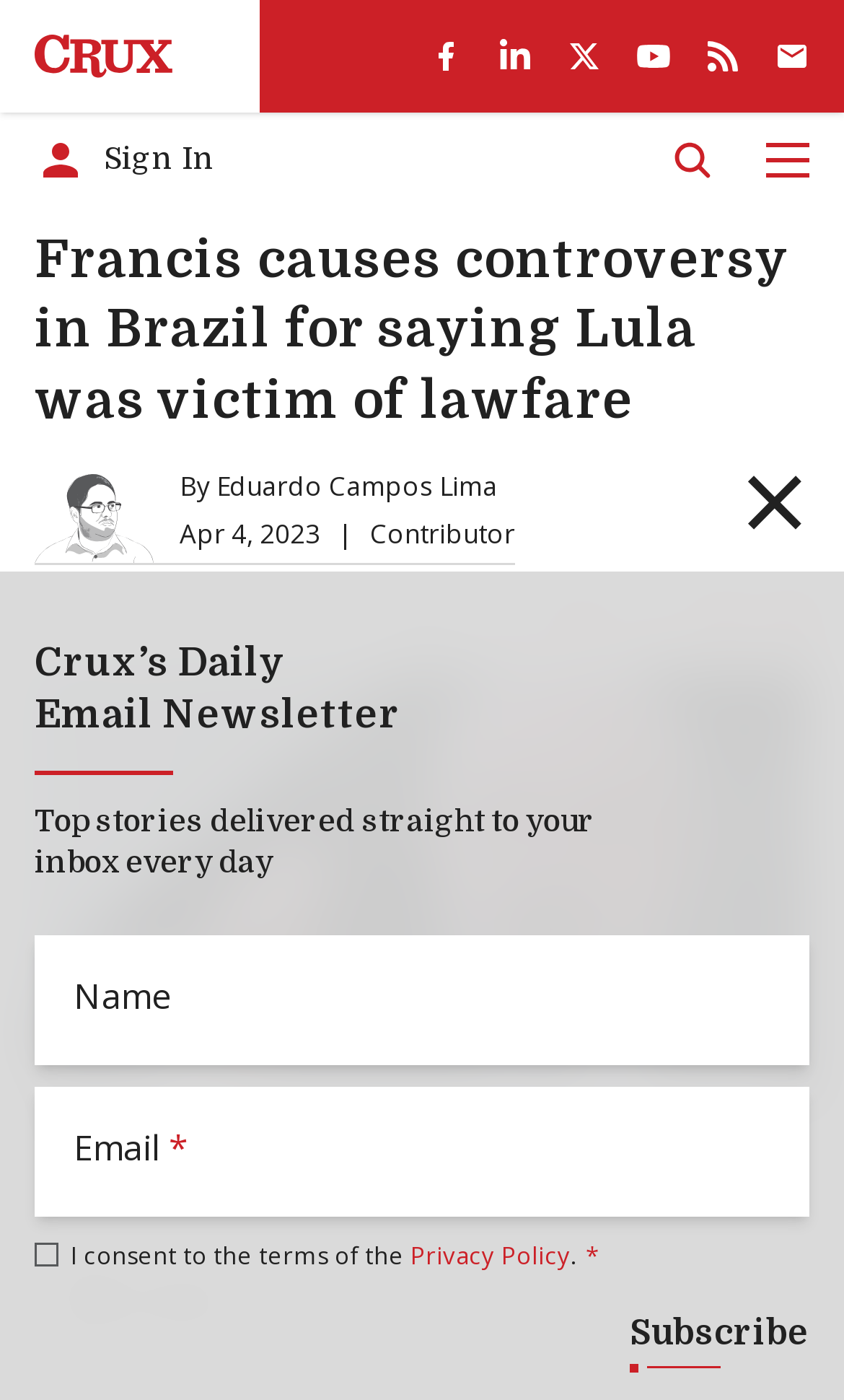Please locate the bounding box coordinates of the element that needs to be clicked to achieve the following instruction: "Sign In". The coordinates should be four float numbers between 0 and 1, i.e., [left, top, right, bottom].

[0.041, 0.096, 0.254, 0.133]